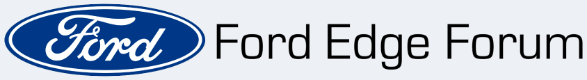Provide an in-depth description of the image.

The image prominently displays the logo and name of the "Ford Edge Forum," which serves as a dedicated online community for enthusiasts and owners of the Ford Edge vehicle. The logo features the recognizable Ford blue oval emblem, neatly balancing the brand's identity with the forum's name styled in a clean, modern font. This representation signifies a platform for discussions, advice, and shared experiences related to the Ford Edge, fostering interaction among members passionate about this particular vehicle model.